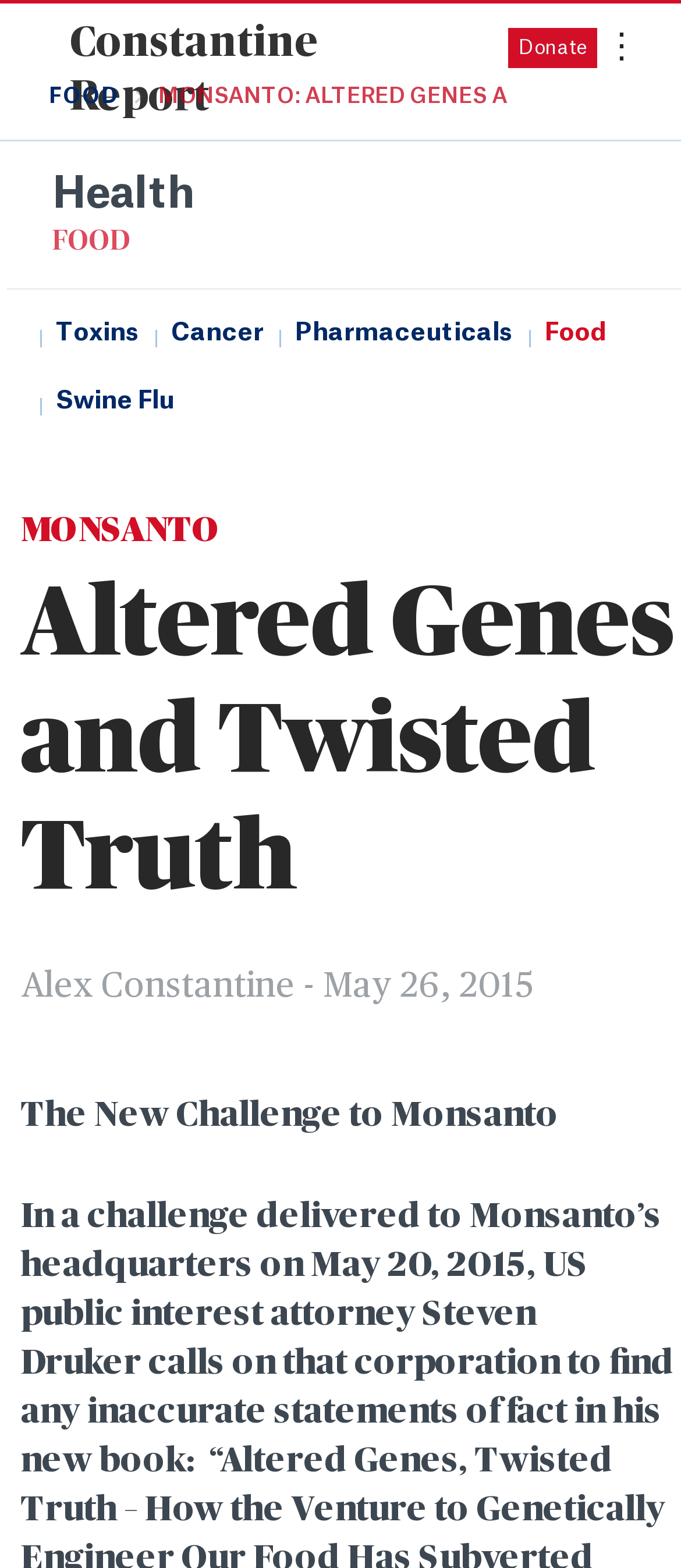What is the first menu item?
Refer to the image and provide a concise answer in one word or phrase.

FOOD